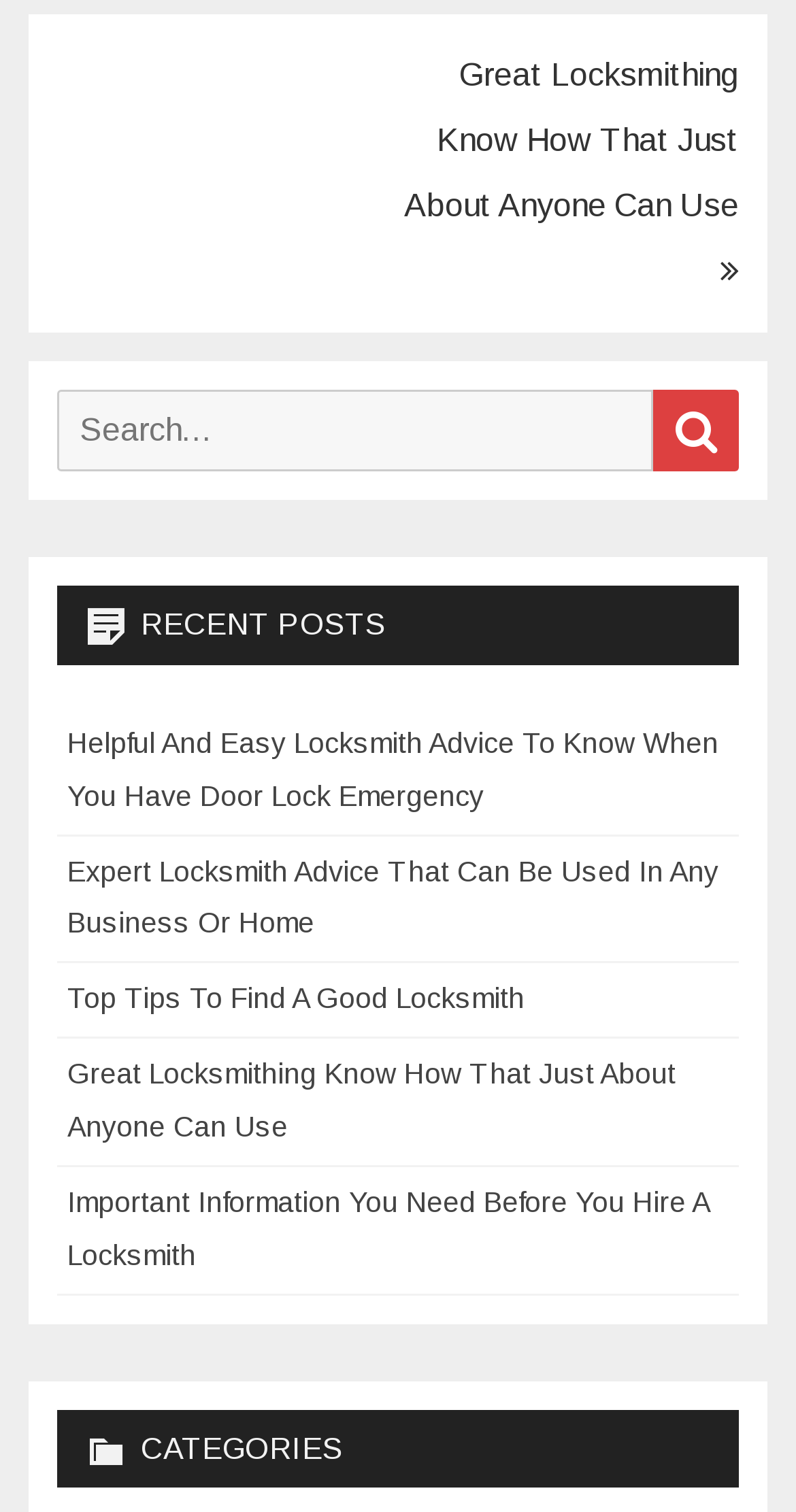Determine the bounding box coordinates of the clickable area required to perform the following instruction: "Explore locksmith advice". The coordinates should be represented as four float numbers between 0 and 1: [left, top, right, bottom].

[0.085, 0.699, 0.849, 0.756]